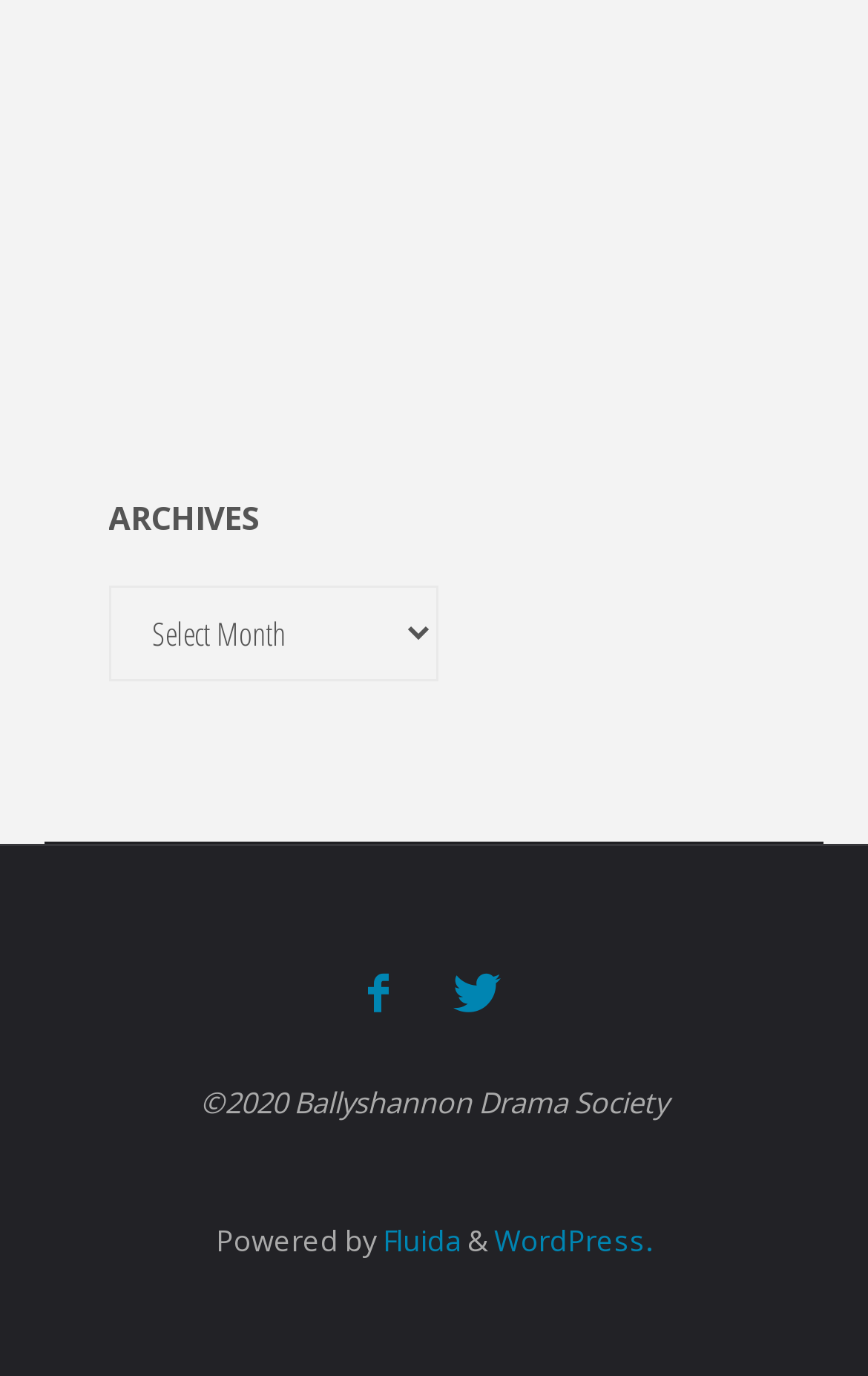Using the information from the screenshot, answer the following question thoroughly:
How many social media links are there?

I counted the number of link elements with Unicode characters (ue809, ue840, ue830) which are likely to be social media links, and found three of them.